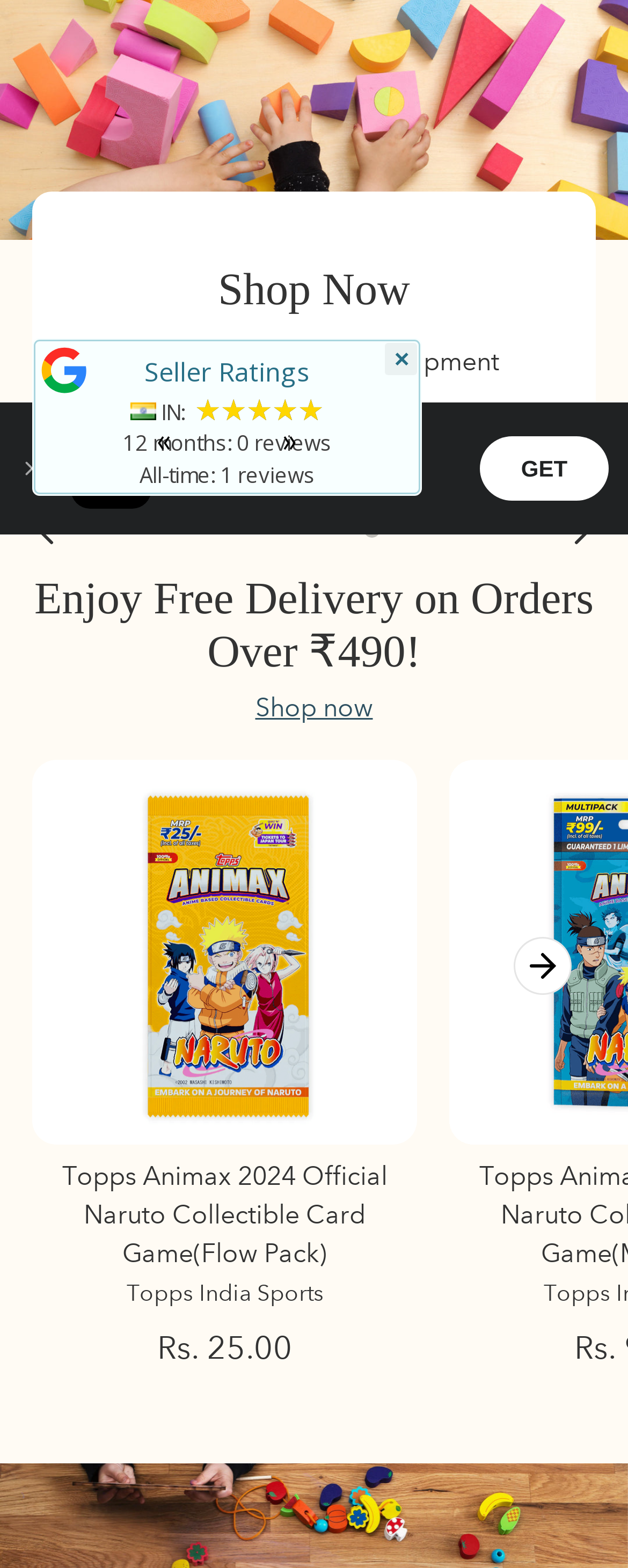Please provide the bounding box coordinates for the UI element as described: "parent_node: Externe Medien name="cookieGroup[]" value="external-media"". The coordinates must be four floats between 0 and 1, represented as [left, top, right, bottom].

None